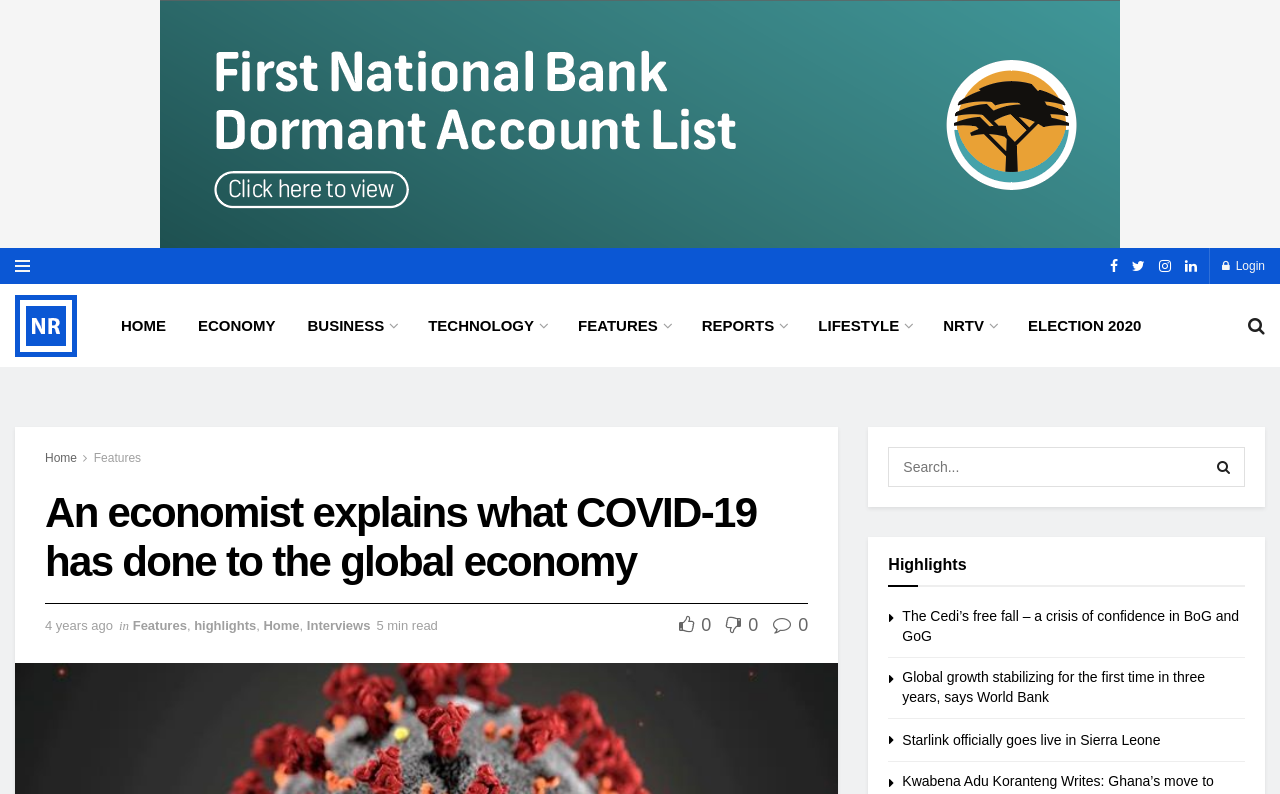From the details in the image, provide a thorough response to the question: What is the icon represented by ''?

I determined the icon represented by '' by looking at its location on the webpage, which is next to the search textbox, and its similarity to other search icons. I inferred that it is a search icon.